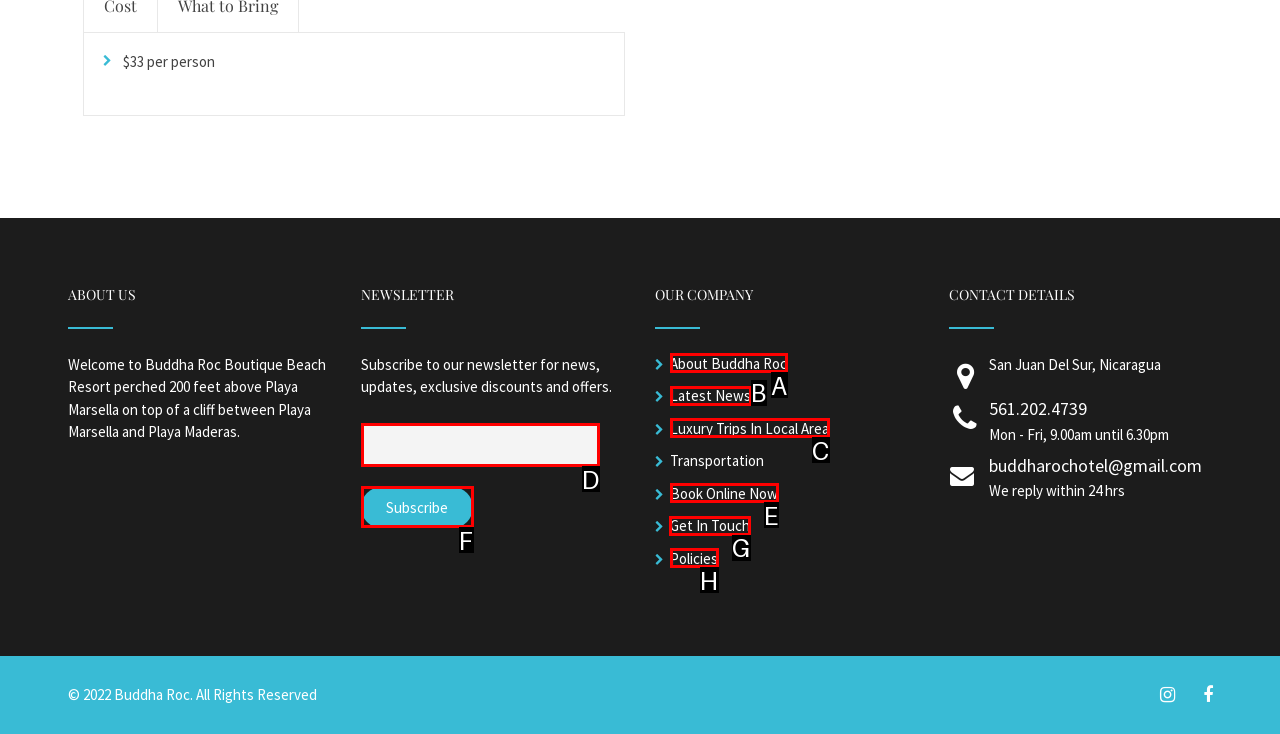Choose the letter of the element that should be clicked to complete the task: Get in touch with the resort
Answer with the letter from the possible choices.

G